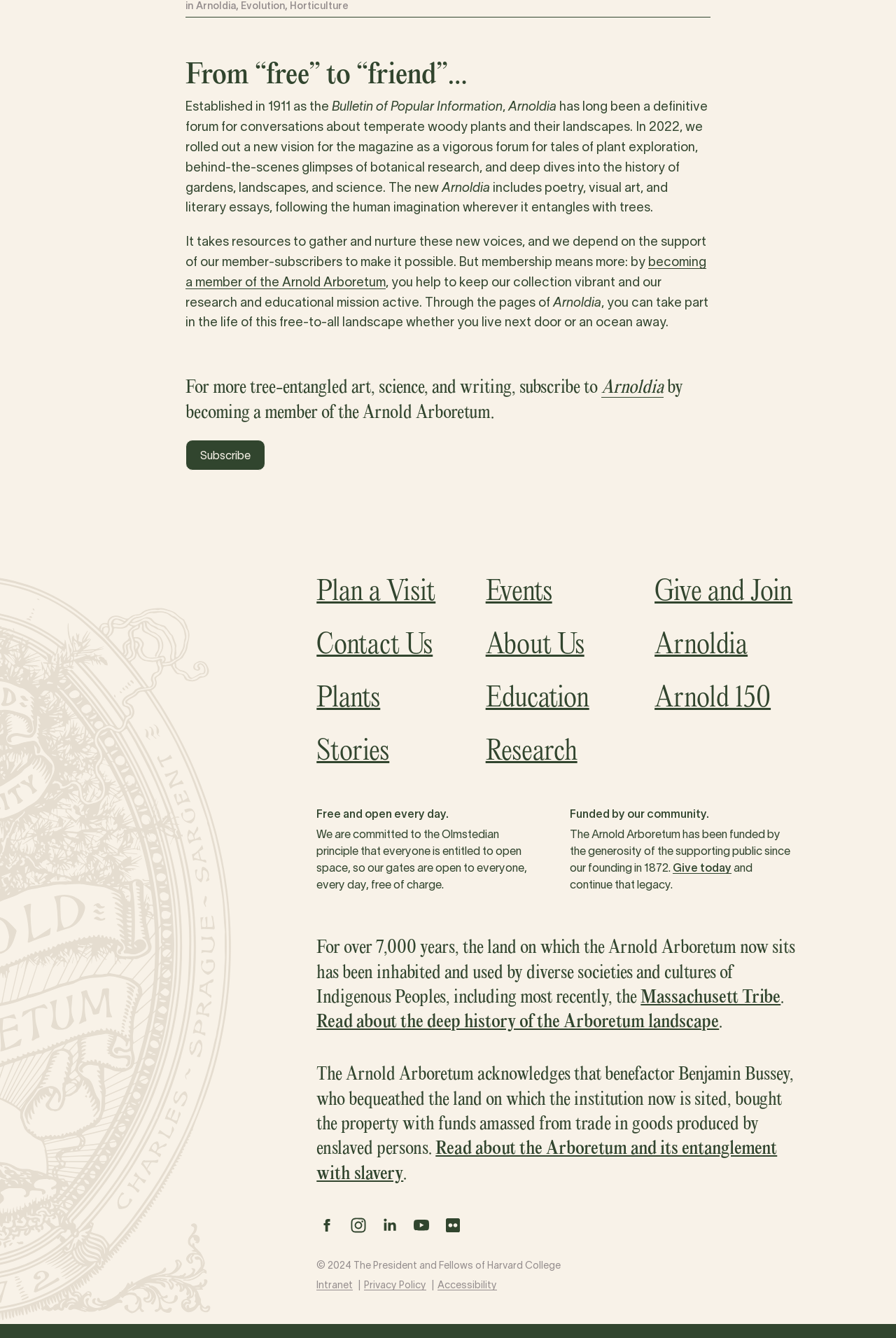Find the bounding box coordinates of the clickable region needed to perform the following instruction: "Give today". The coordinates should be provided as four float numbers between 0 and 1, i.e., [left, top, right, bottom].

[0.751, 0.646, 0.817, 0.653]